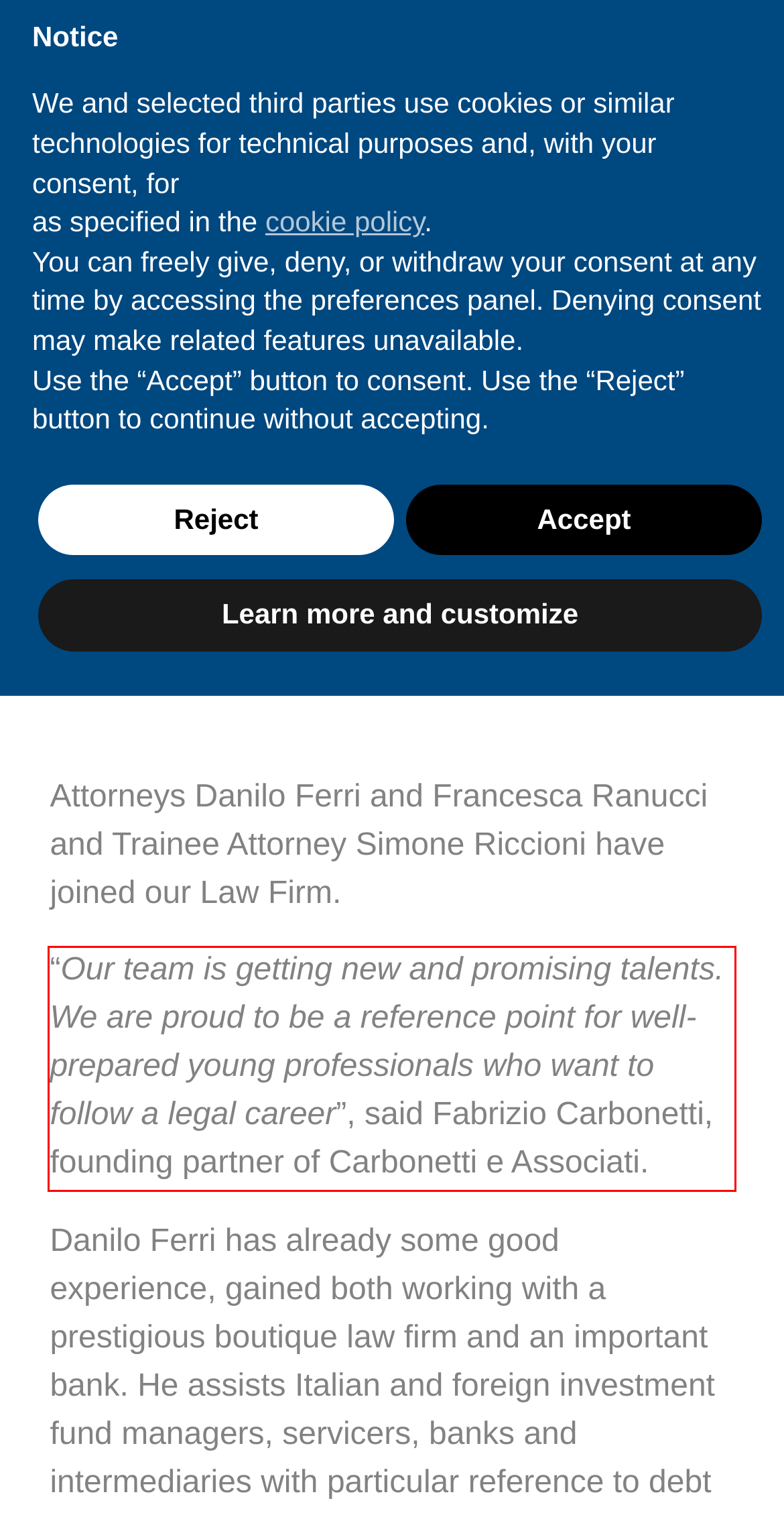You are given a screenshot showing a webpage with a red bounding box. Perform OCR to capture the text within the red bounding box.

“Our team is getting new and promising talents. We are proud to be a reference point for well-prepared young professionals who want to follow a legal career”, said Fabrizio Carbonetti, founding partner of Carbonetti e Associati.